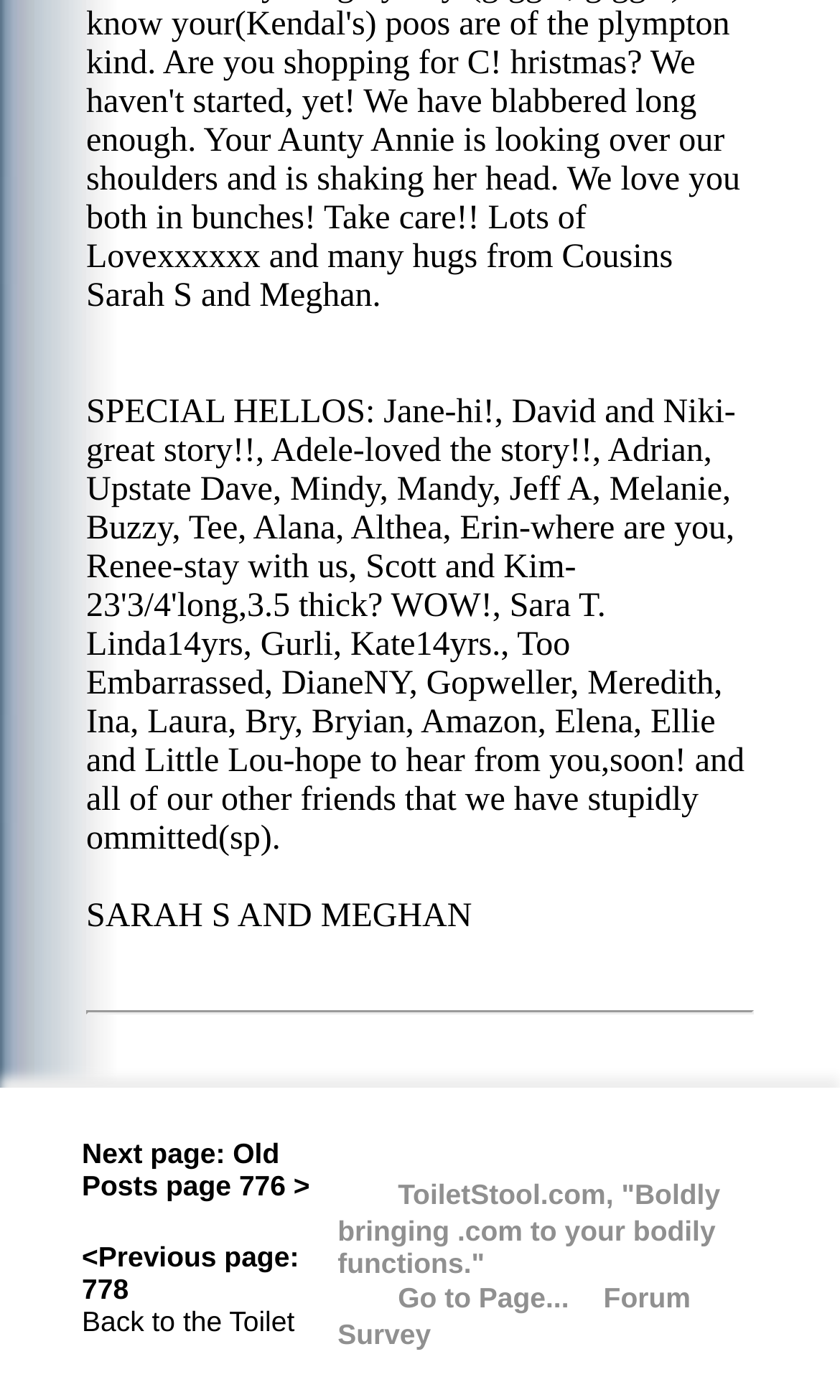Refer to the screenshot and answer the following question in detail:
What are the options in the second table cell?

In the second table cell, there are three options: 'Go to Page...', 'Forum', and 'Survey'. These options can be found by examining the layout table row and its child elements.